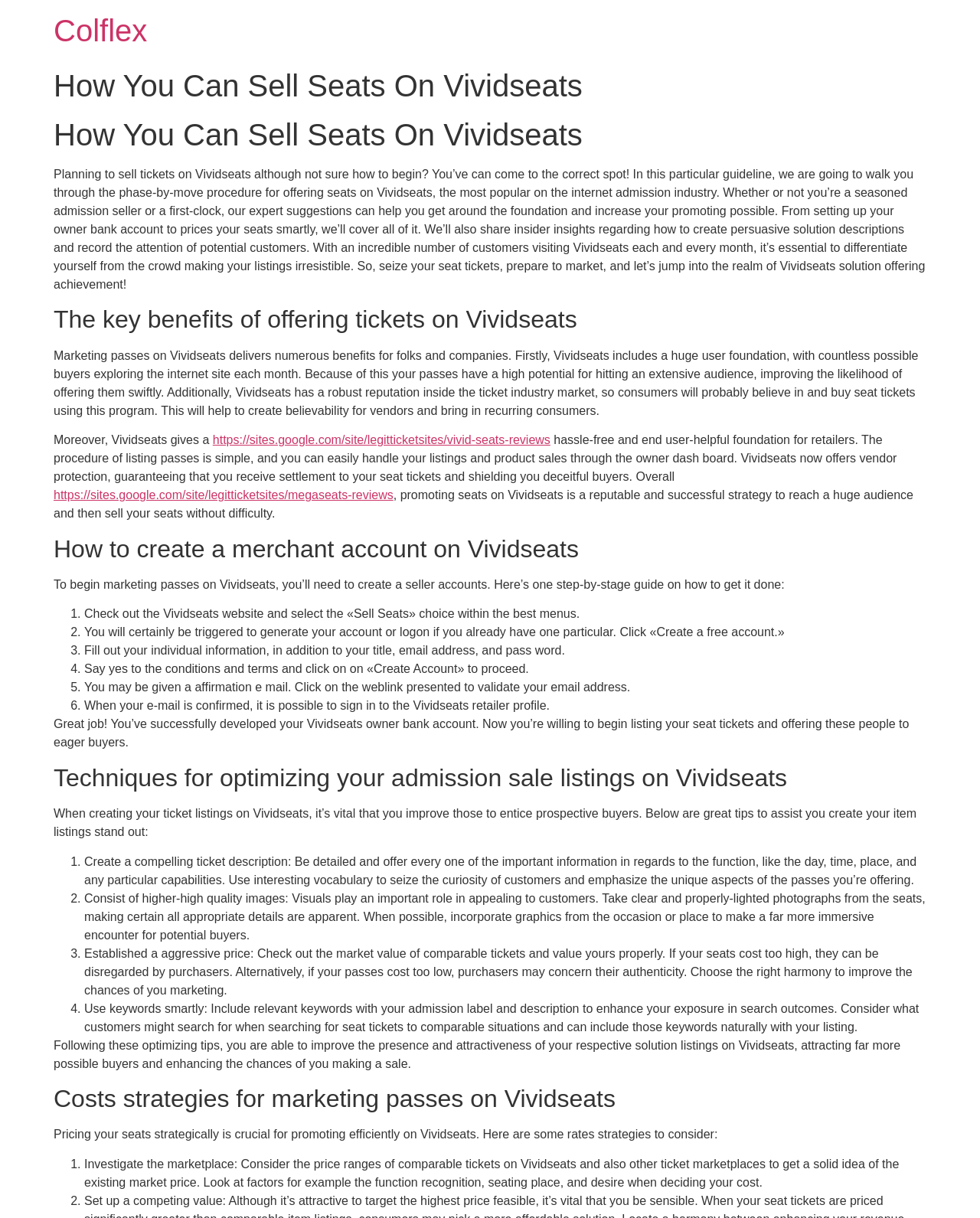Provide a short answer using a single word or phrase for the following question: 
Why is it important to use keywords in your ticket listing?

Improve visibility